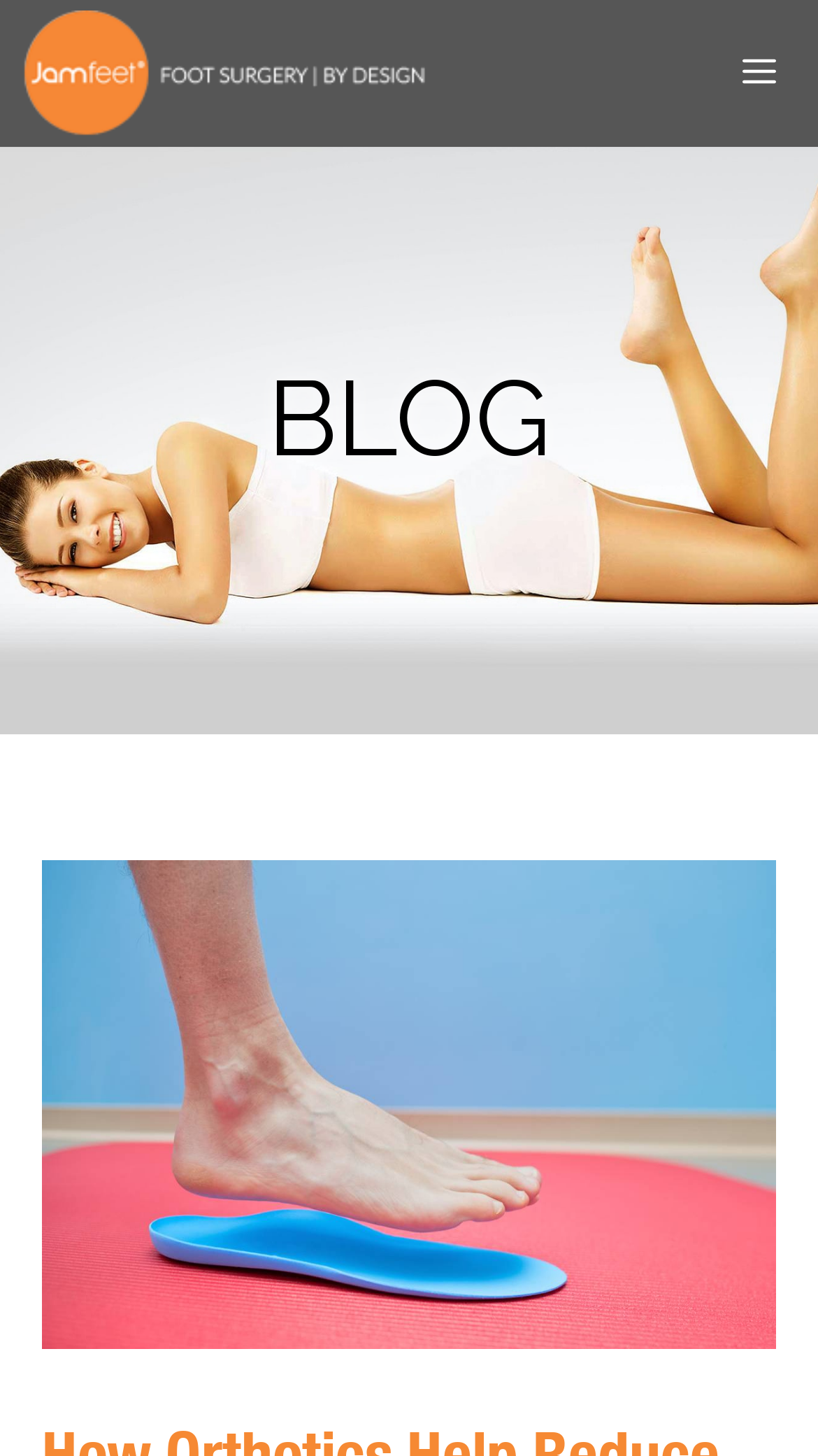Extract the bounding box coordinates of the UI element described: "title="Tower Foot & Ankle"". Provide the coordinates in the format [left, top, right, bottom] with values ranging from 0 to 1.

[0.026, 0.0, 0.527, 0.101]